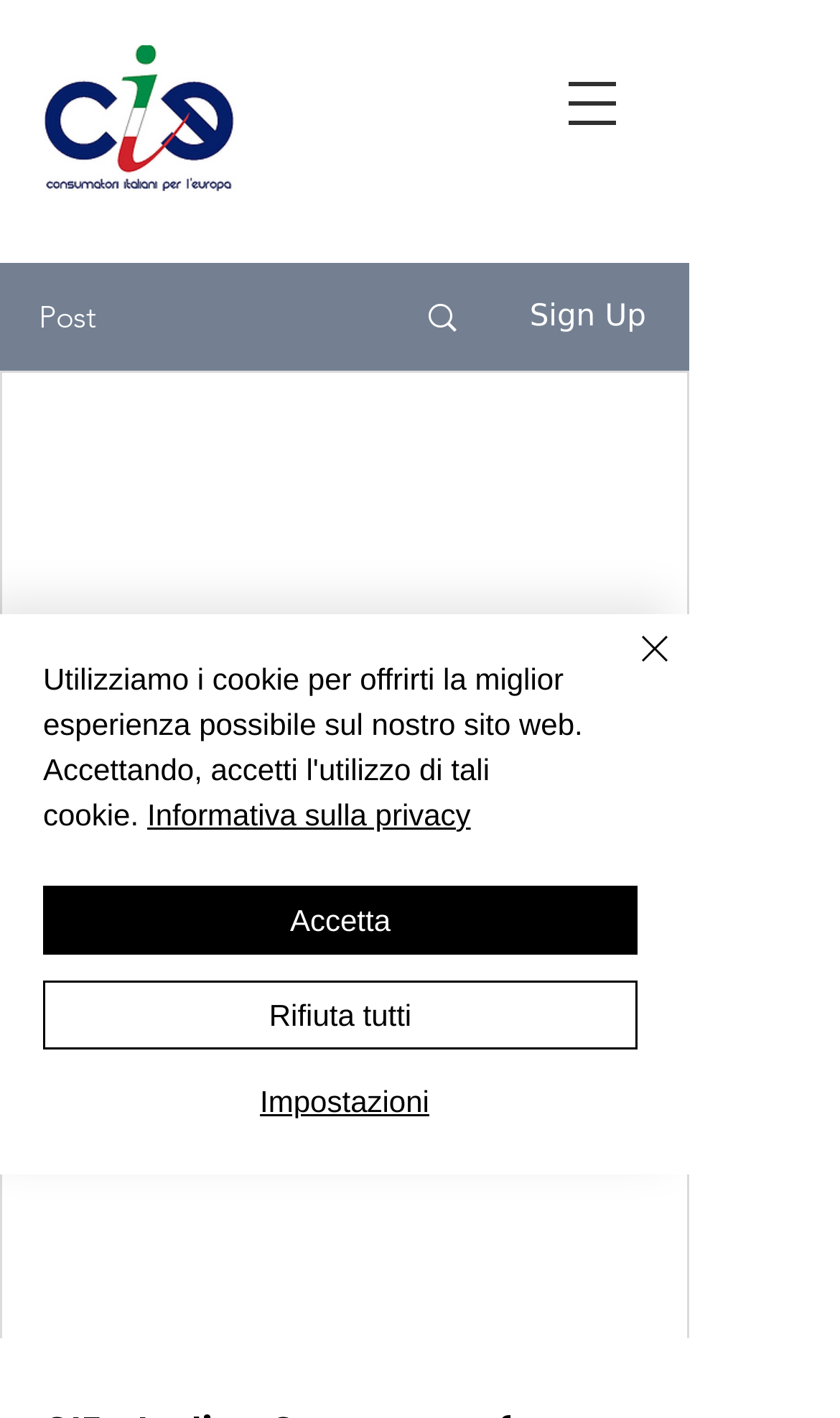What is the message displayed in the alert box?
Using the image, provide a detailed and thorough answer to the question.

The alert box has a live property set to assertive and an atomic property set to True, indicating that it is a prominent message. The text of the alert box is 'Utilizziamo i cookie per offrirti la miglior esperienza possibile sul nostro sito web. Accettando, accetti l'utilizzo di tali cookie.Informativa sulla privacy'.